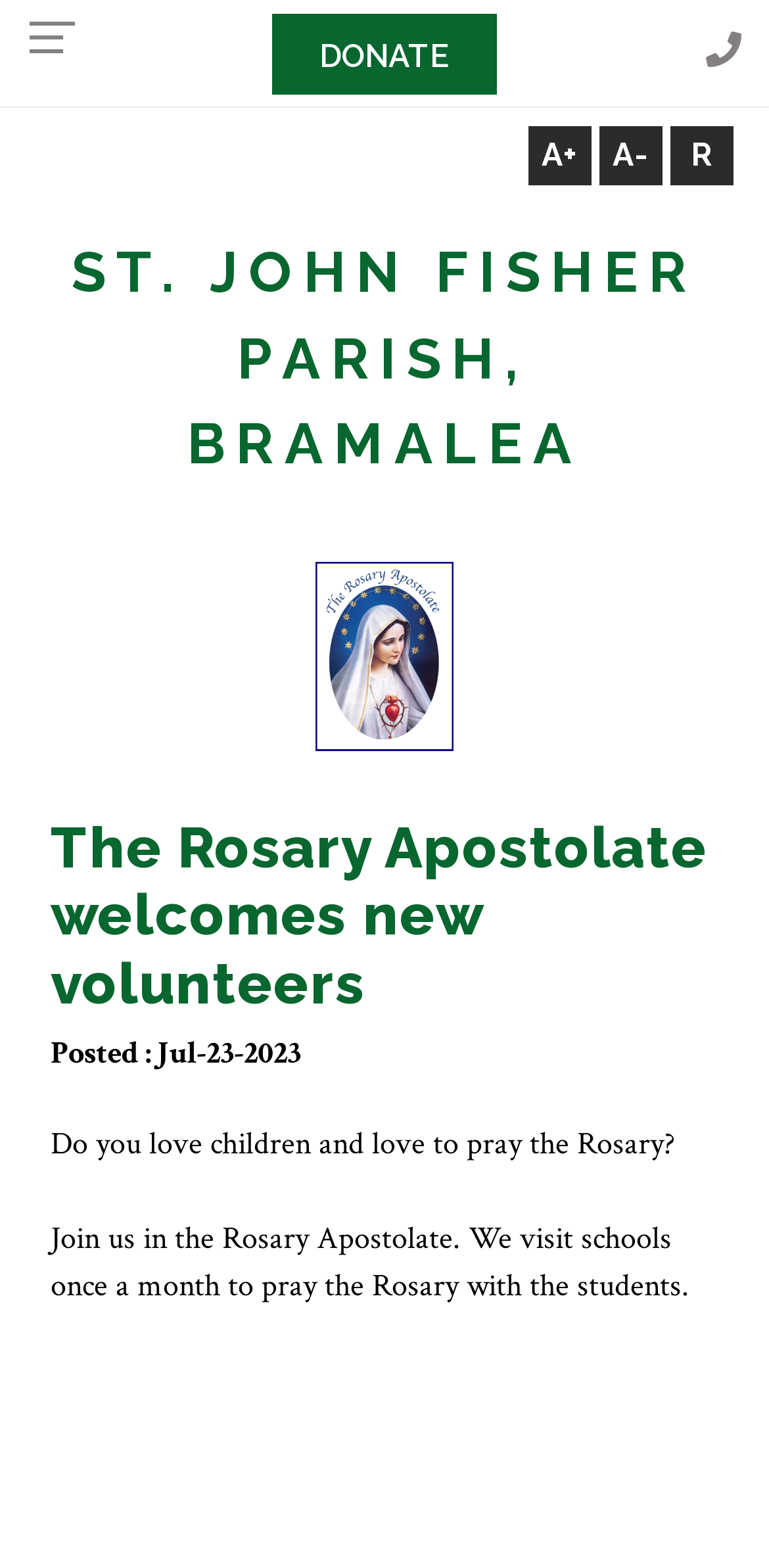Locate the primary heading on the webpage and return its text.

The Rosary Apostolate welcomes new volunteers